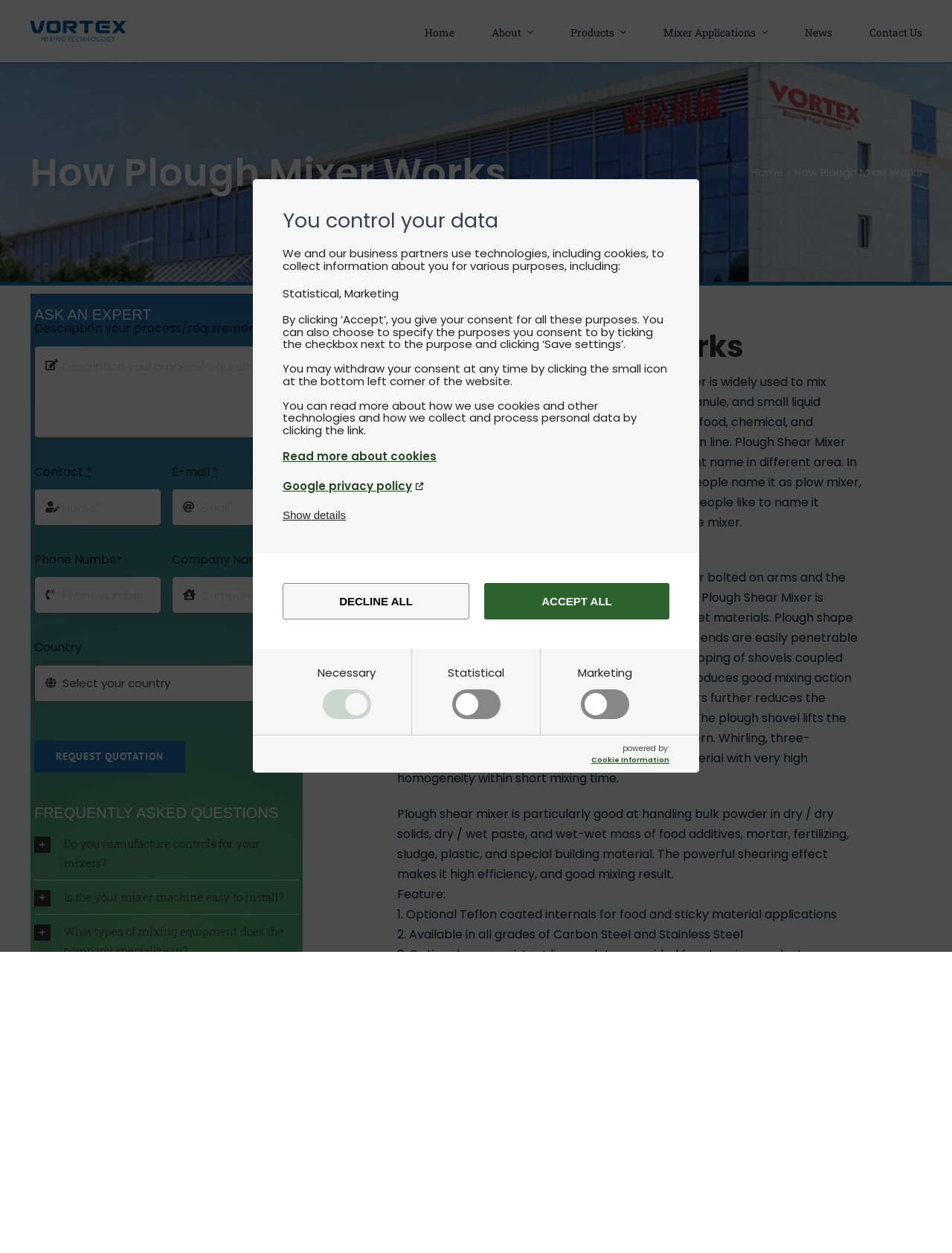Please locate and retrieve the main header text of the webpage.

How Plough Mixer Works